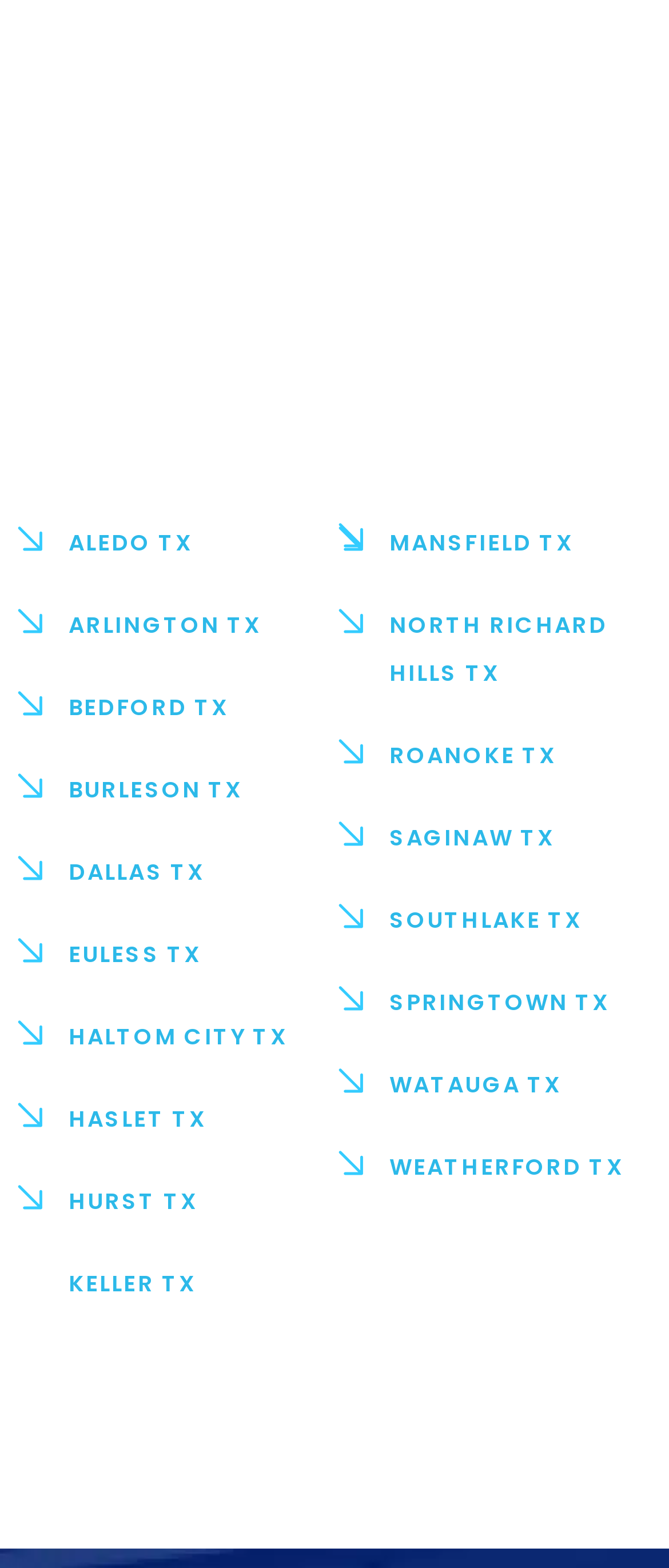Determine the bounding box coordinates of the area to click in order to meet this instruction: "Search for news".

None